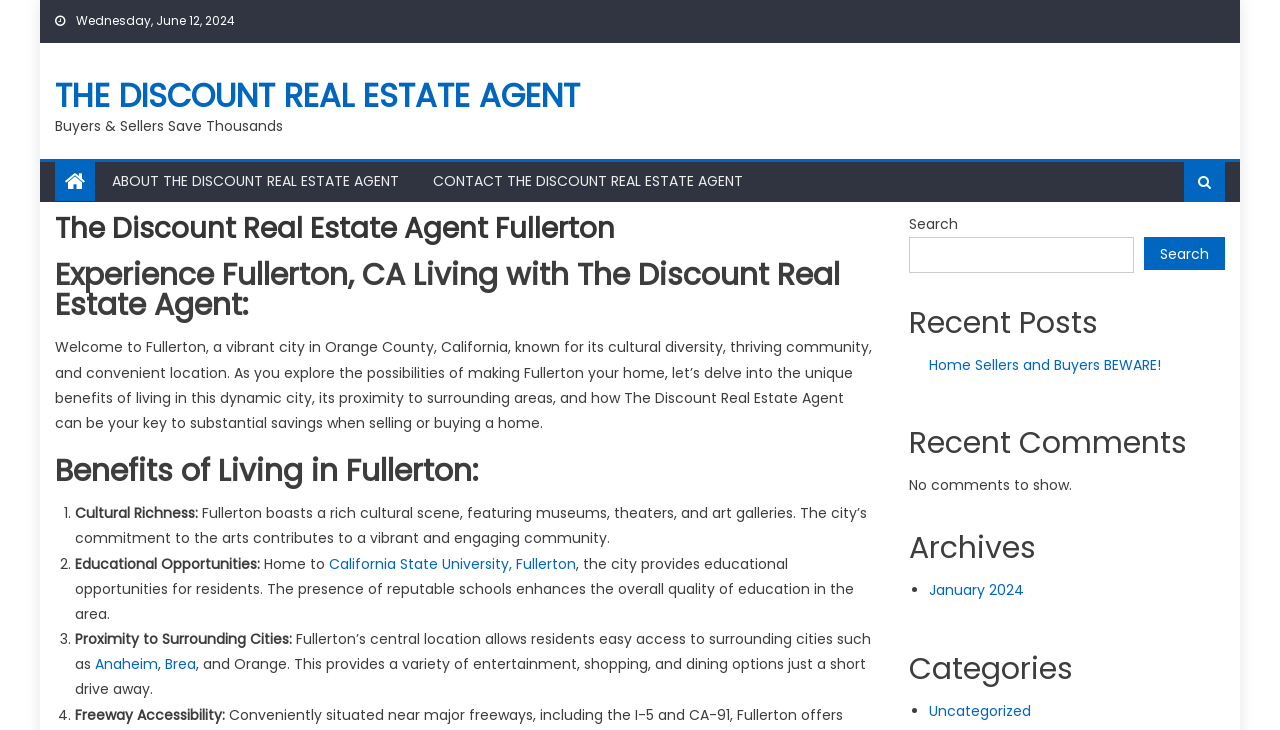Summarize the webpage in an elaborate manner.

The webpage is about The Discount Real Estate Agent Fullerton, a real estate agency that helps buyers and sellers save thousands. At the top of the page, there is a date "Wednesday, June 12, 2024" and a link to the agency's name. Below that, there is a tagline "Buyers & Sellers Save Thousands" and a Facebook icon.

The main content of the page is divided into sections. The first section is about the agency, with a heading "The Discount Real Estate Agent Fullerton" and a subheading "Experience Fullerton, CA Living with The Discount Real Estate Agent:". This section provides an introduction to Fullerton, California, highlighting its cultural diversity, thriving community, and convenient location.

The next section is about the benefits of living in Fullerton, with a heading "Benefits of Living in Fullerton:". This section is divided into four points, each with a numbered list marker. The points discuss the city's cultural richness, educational opportunities, proximity to surrounding cities, and freeway accessibility.

On the right side of the page, there is a search bar with a search button. Below that, there are sections for "Recent Posts", "Recent Comments", and "Archives". The "Recent Posts" section has a link to an article titled "Home Sellers and Buyers BEWARE!". The "Recent Comments" section has a message saying "No comments to show." The "Archives" section has a link to "January 2024". Finally, there is a "Categories" section with a link to "Uncategorized".